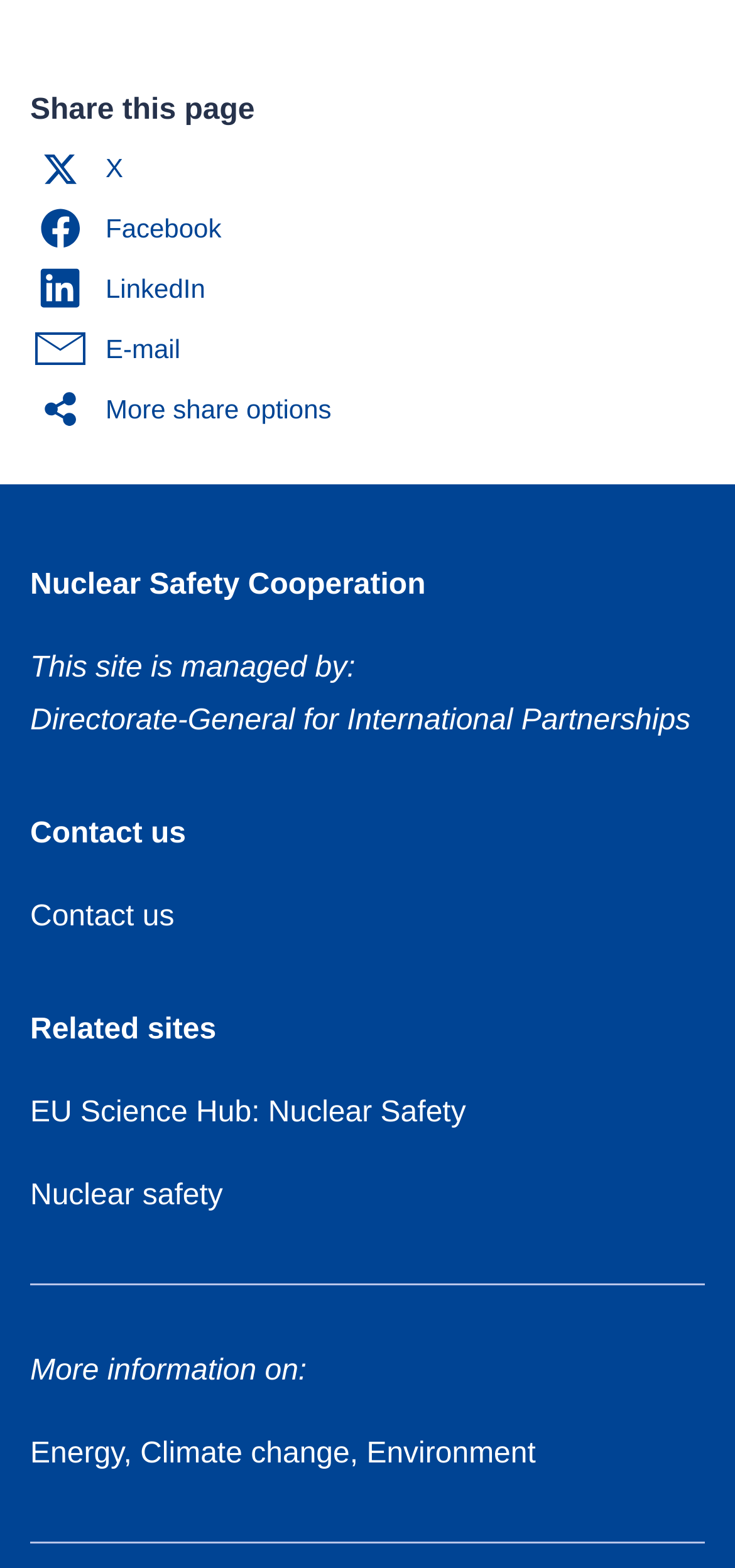Please determine the bounding box coordinates for the element with the description: "Energy, Climate change, Environment".

[0.041, 0.917, 0.729, 0.937]